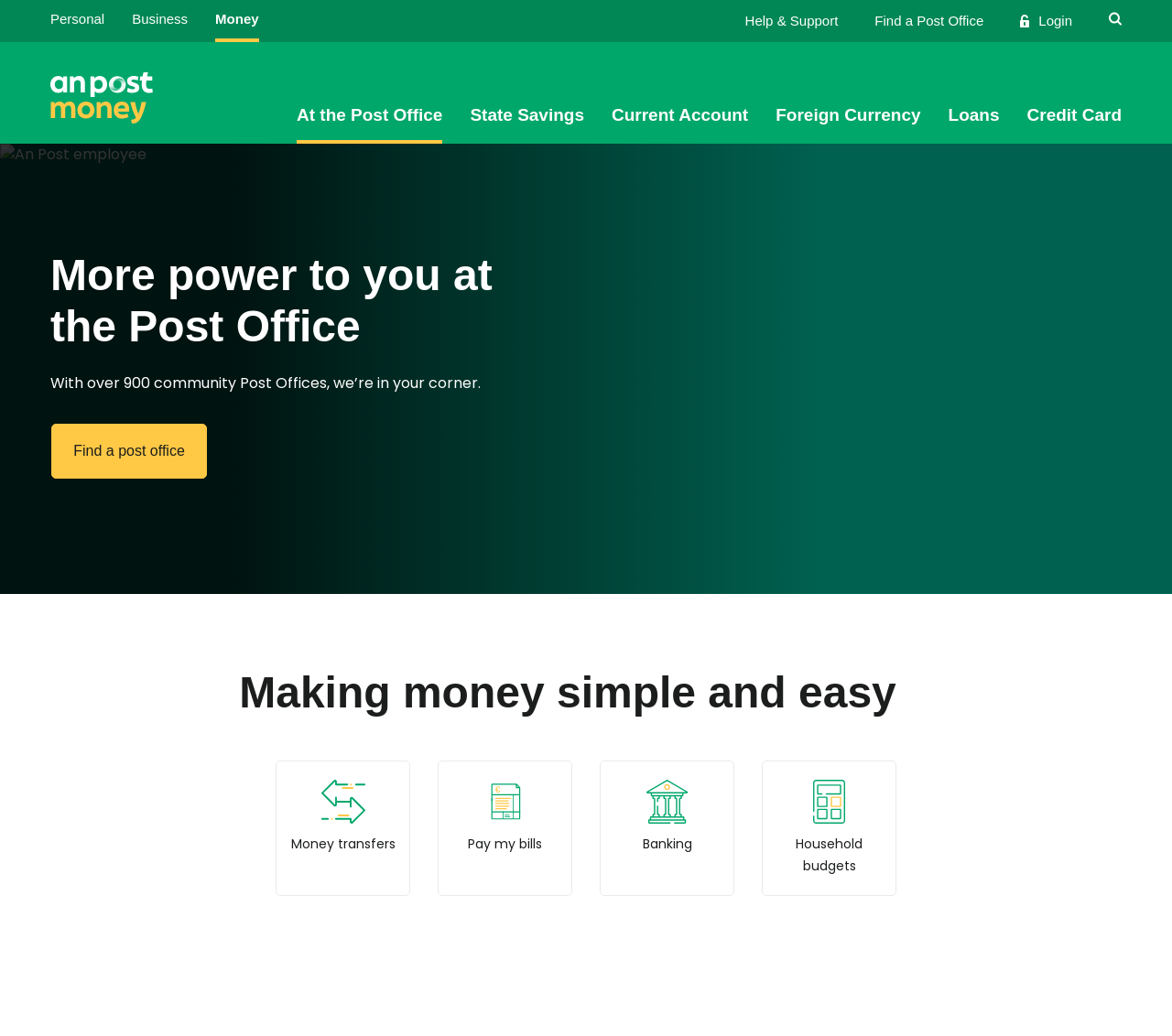Show me the bounding box coordinates of the clickable region to achieve the task as per the instruction: "Skip to main content".

[0.0, 0.0, 0.312, 0.053]